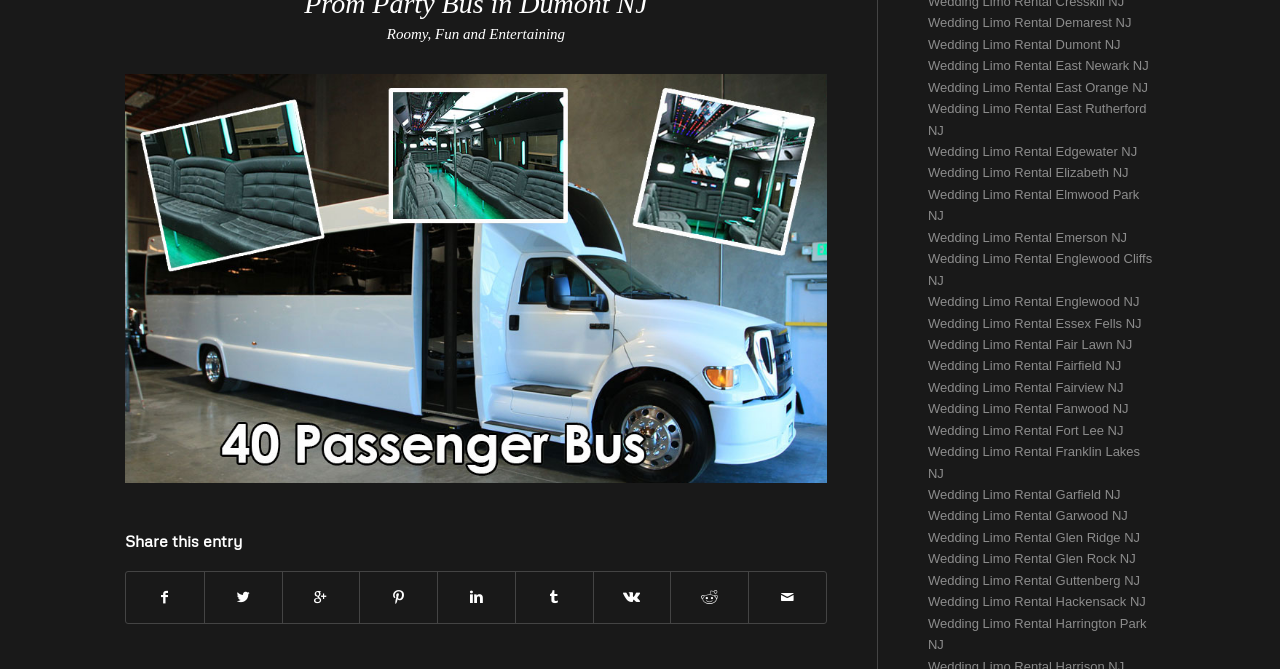How many links are there on the webpage?
Using the image as a reference, answer the question with a short word or phrase.

30